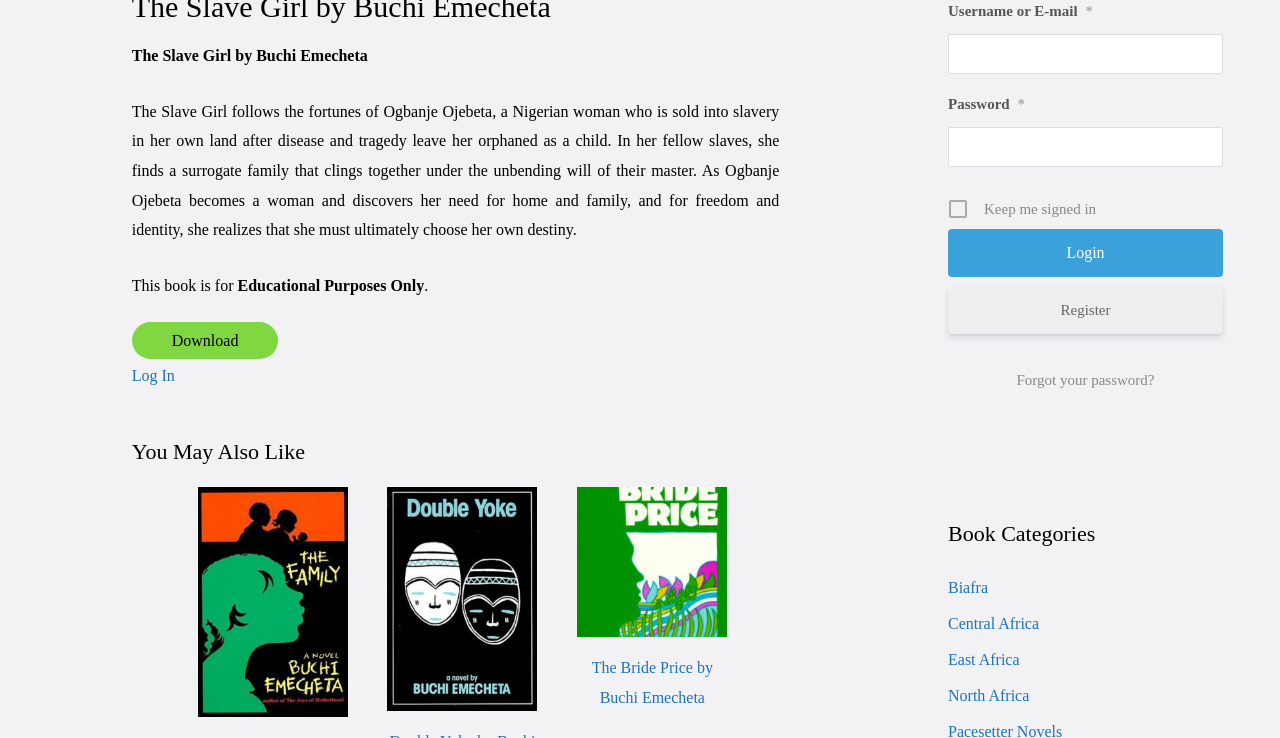Find the bounding box of the web element that fits this description: "North Africa".

[0.741, 0.931, 0.804, 0.954]